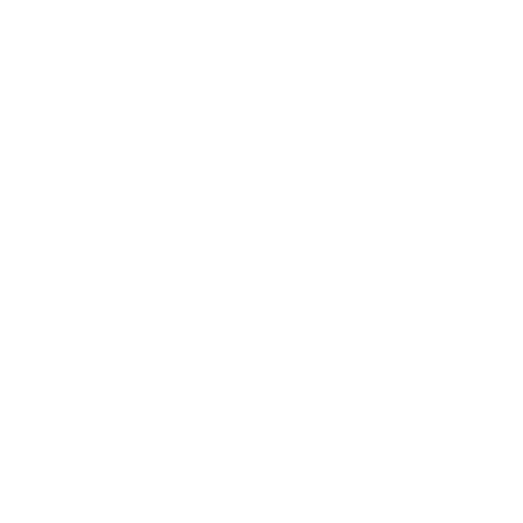Create a detailed narrative of what is happening in the image.

The image features a minimalist icon representing a wireless speaker, symbolizing modern audio technology. This speaker is designed to deliver superior sound quality with impressive stereo output and strong bass, reflecting the high craftsmanship and materials used in its construction. Accompanying its aesthetic appeal, the device also boasts a breathing light function and a generous built-in battery capacity, emphasizing its functionality and design. Ideal for those looking to enhance their audio experience, this wireless speaker exemplifies convenience and performance in a compact form.